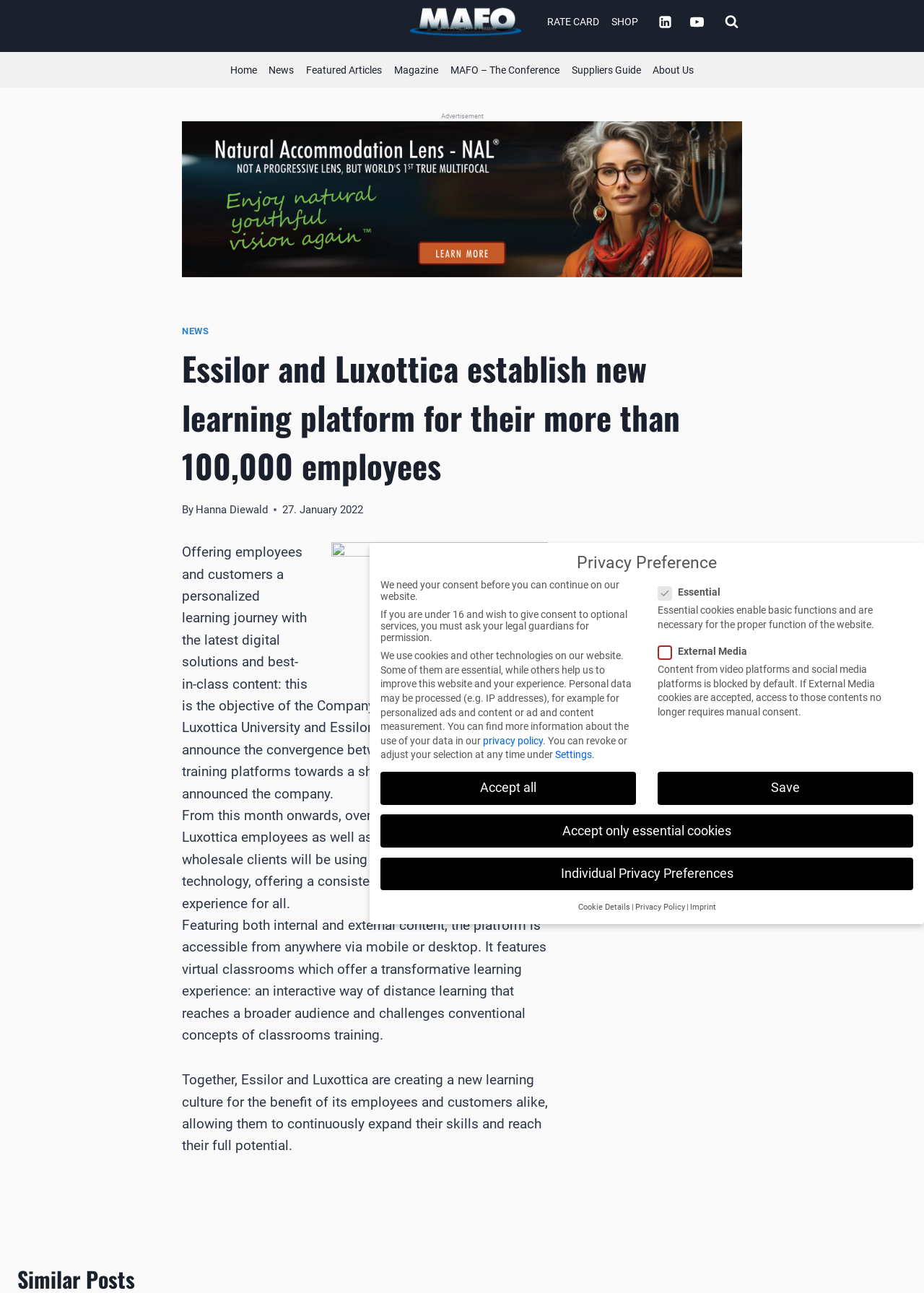What is the name of the author of the article?
Please use the image to deliver a detailed and complete answer.

I read the article and found that the author's name is Hanna Diewald, which is mentioned below the article title.